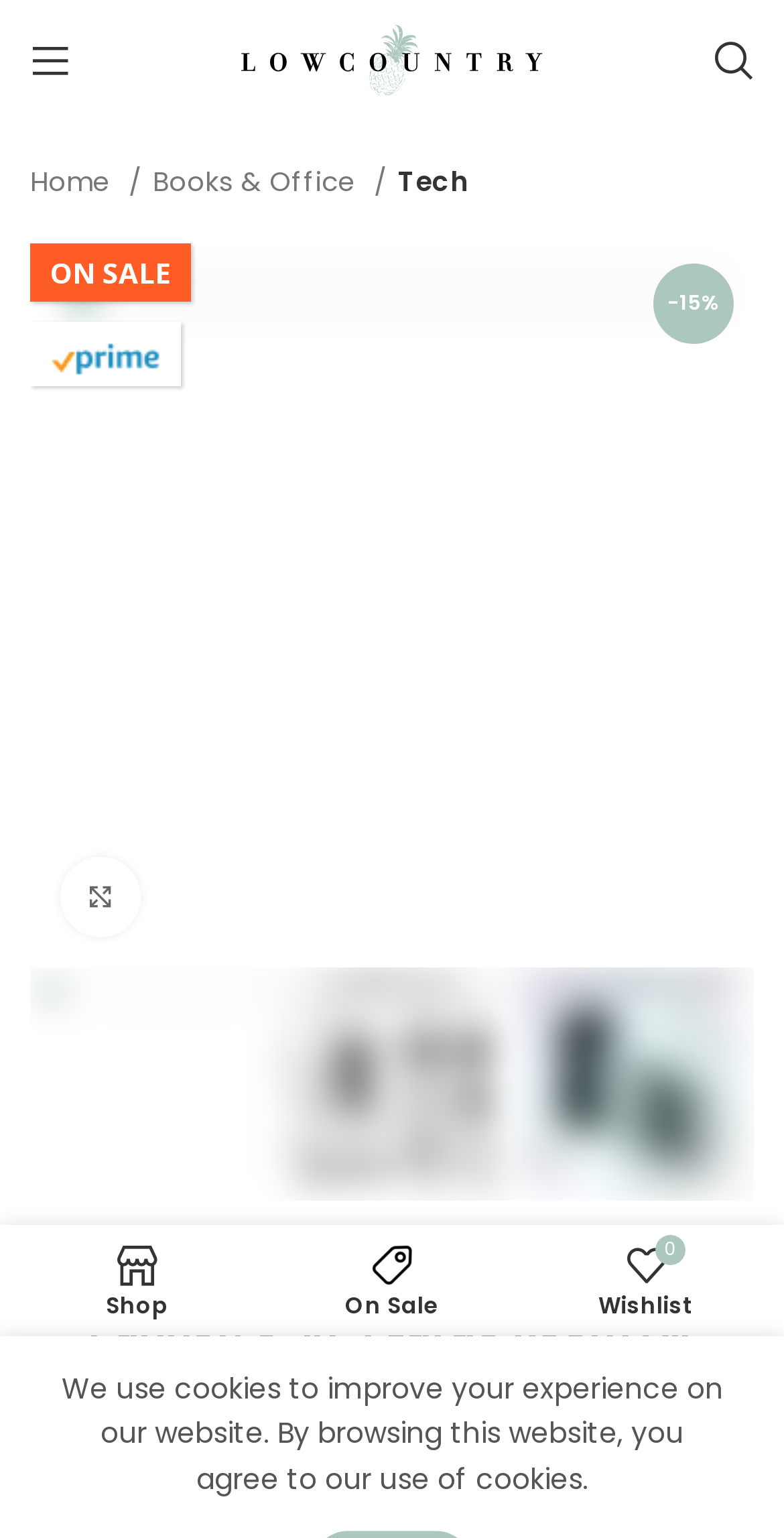Please give a succinct answer to the question in one word or phrase:
What is the name of the website?

Lowcountry High Style